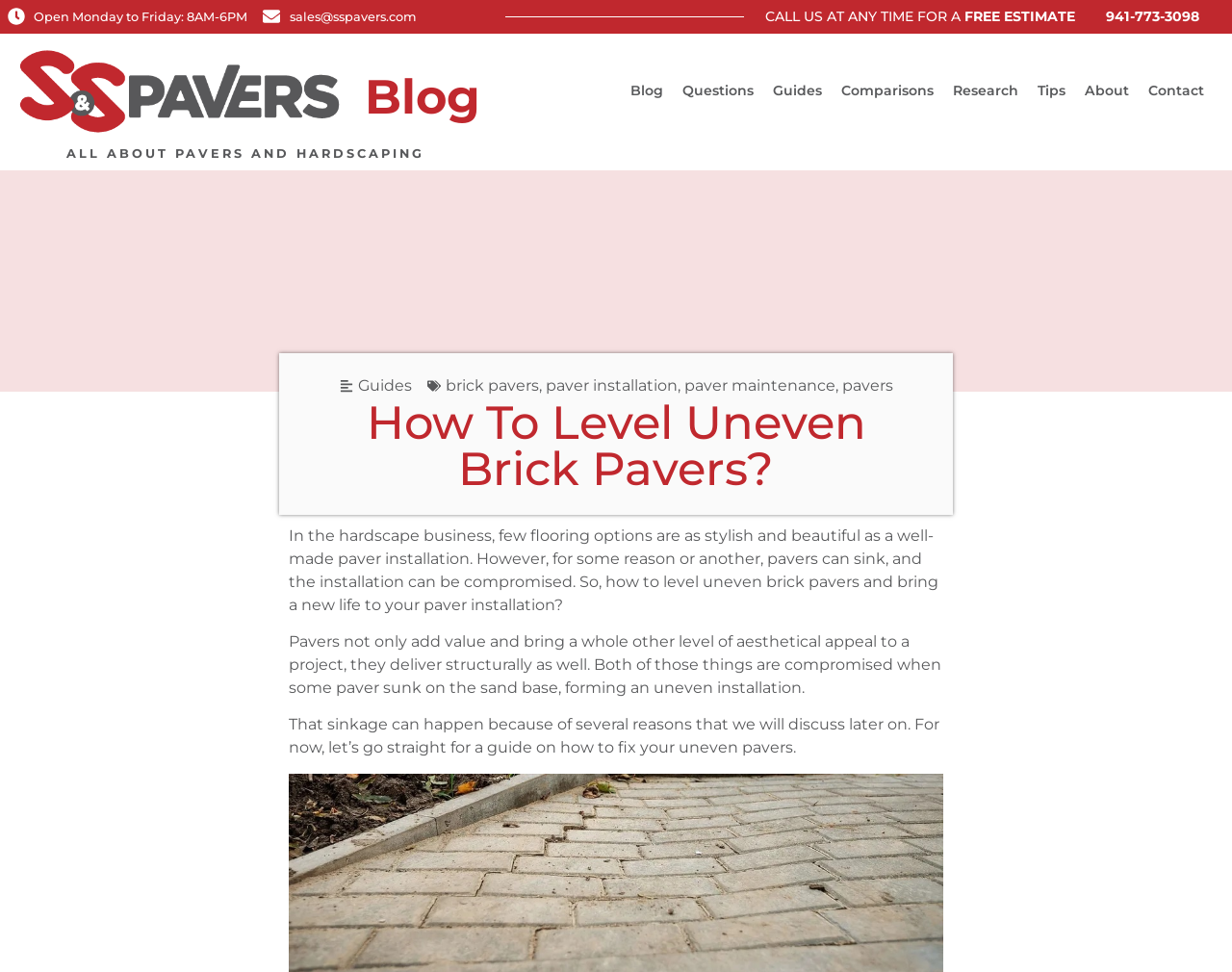Identify the coordinates of the bounding box for the element that must be clicked to accomplish the instruction: "Contact us via 'sales@sspavers.com'".

[0.213, 0.008, 0.338, 0.027]